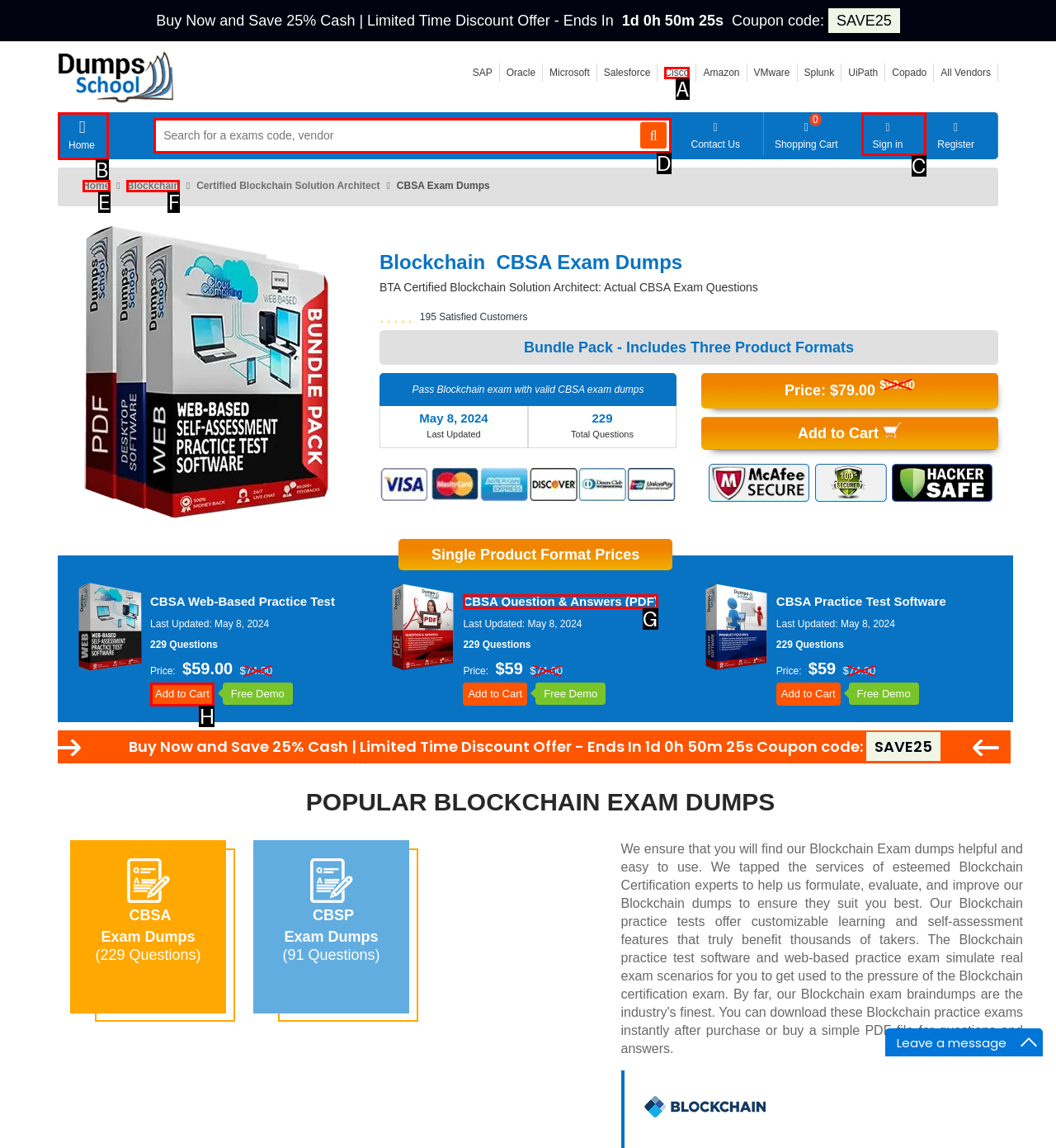Point out the specific HTML element to click to complete this task: View the details of the CBSA Question & Answers (PDF) Reply with the letter of the chosen option.

G